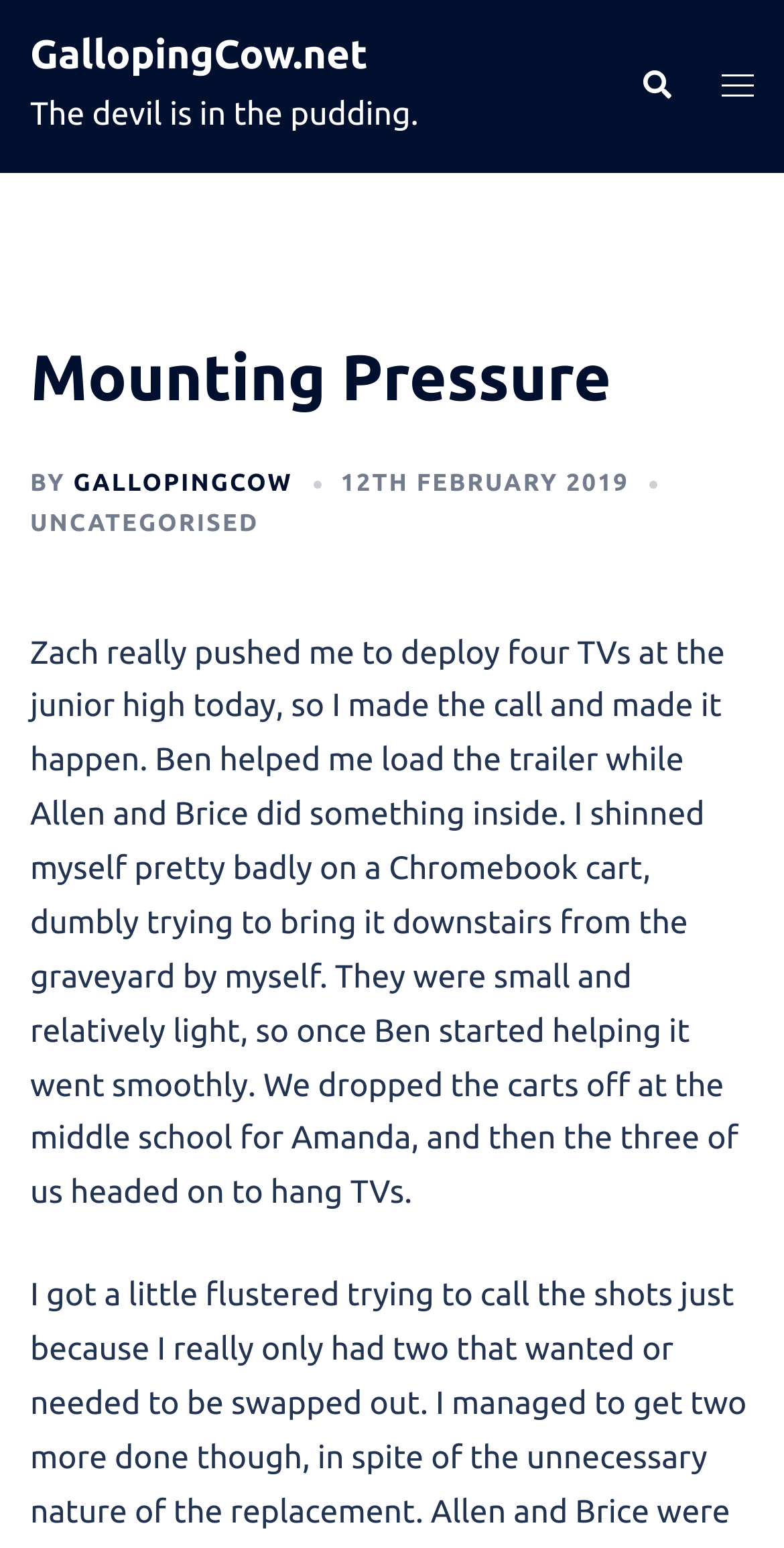How many TVs were deployed?
Use the image to answer the question with a single word or phrase.

Four